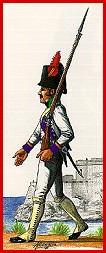Use one word or a short phrase to answer the question provided: 
What type of buttons are used for enlisted personnel?

Brass